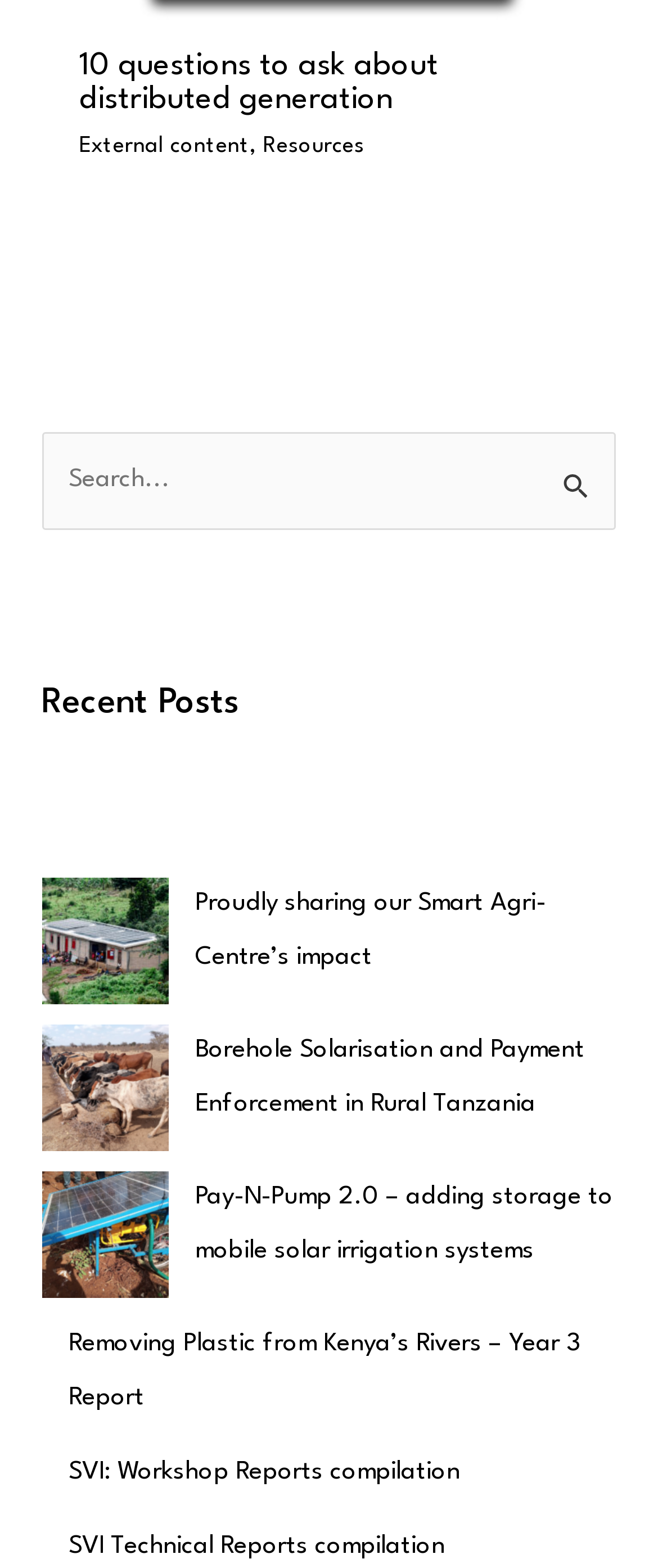Please identify the bounding box coordinates of the area I need to click to accomplish the following instruction: "Learn about Pay-N-Pump 2.0".

[0.296, 0.756, 0.932, 0.807]